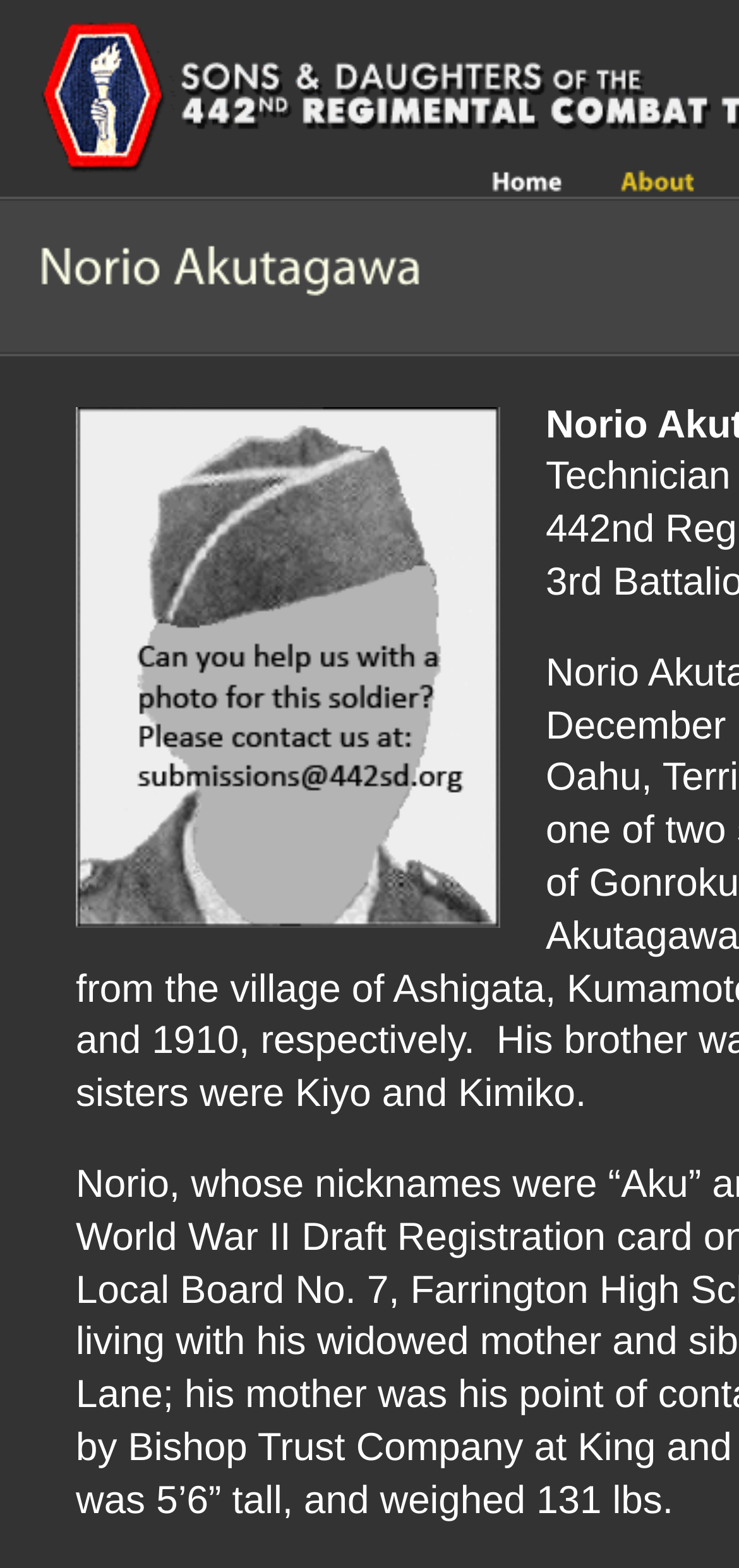What is the position of the figure element?
Using the image, provide a detailed and thorough answer to the question.

By comparing the y1 and y2 coordinates of the elements, I found that the figure element has a higher y1 value than the heading element, which means it is located below the heading.